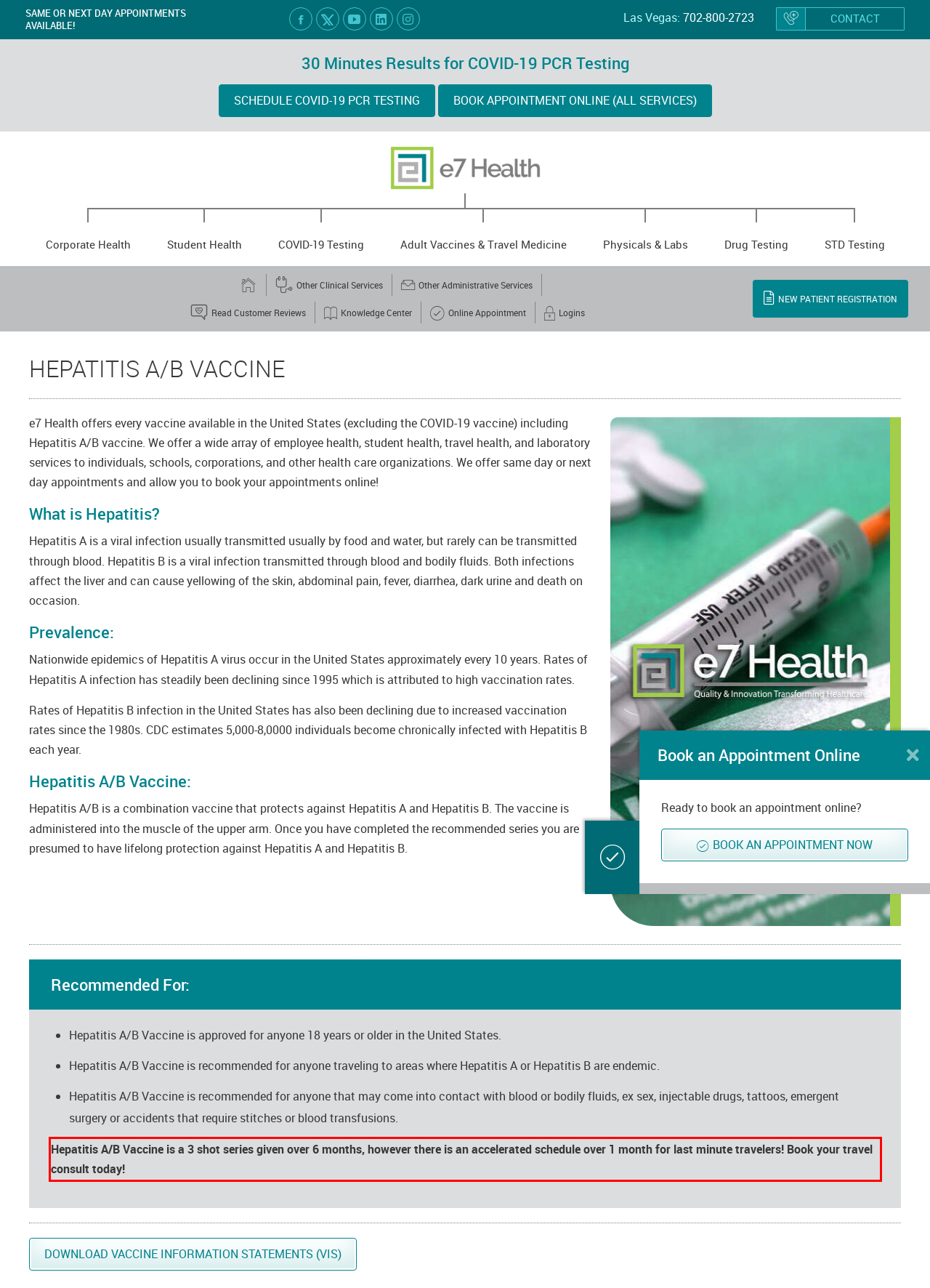You have a screenshot of a webpage with a UI element highlighted by a red bounding box. Use OCR to obtain the text within this highlighted area.

Hepatitis A/B Vaccine is a 3 shot series given over 6 months, however there is an accelerated schedule over 1 month for last minute travelers! Book your travel consult today!